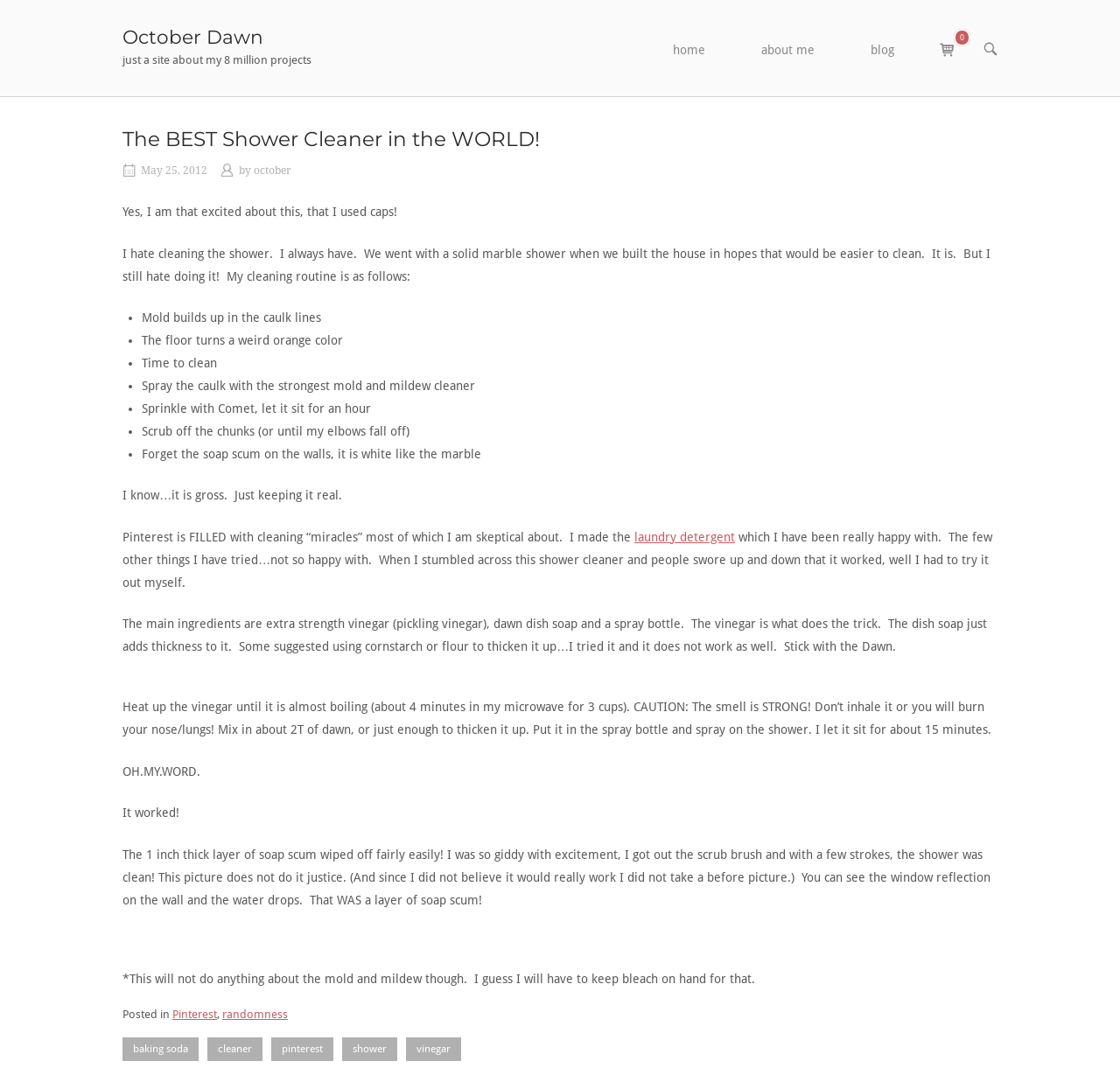Using the provided element description: "baking soda", identify the bounding box coordinates. The coordinates should be four floats between 0 and 1 in the order [left, top, right, bottom].

[0.109, 0.958, 0.177, 0.981]